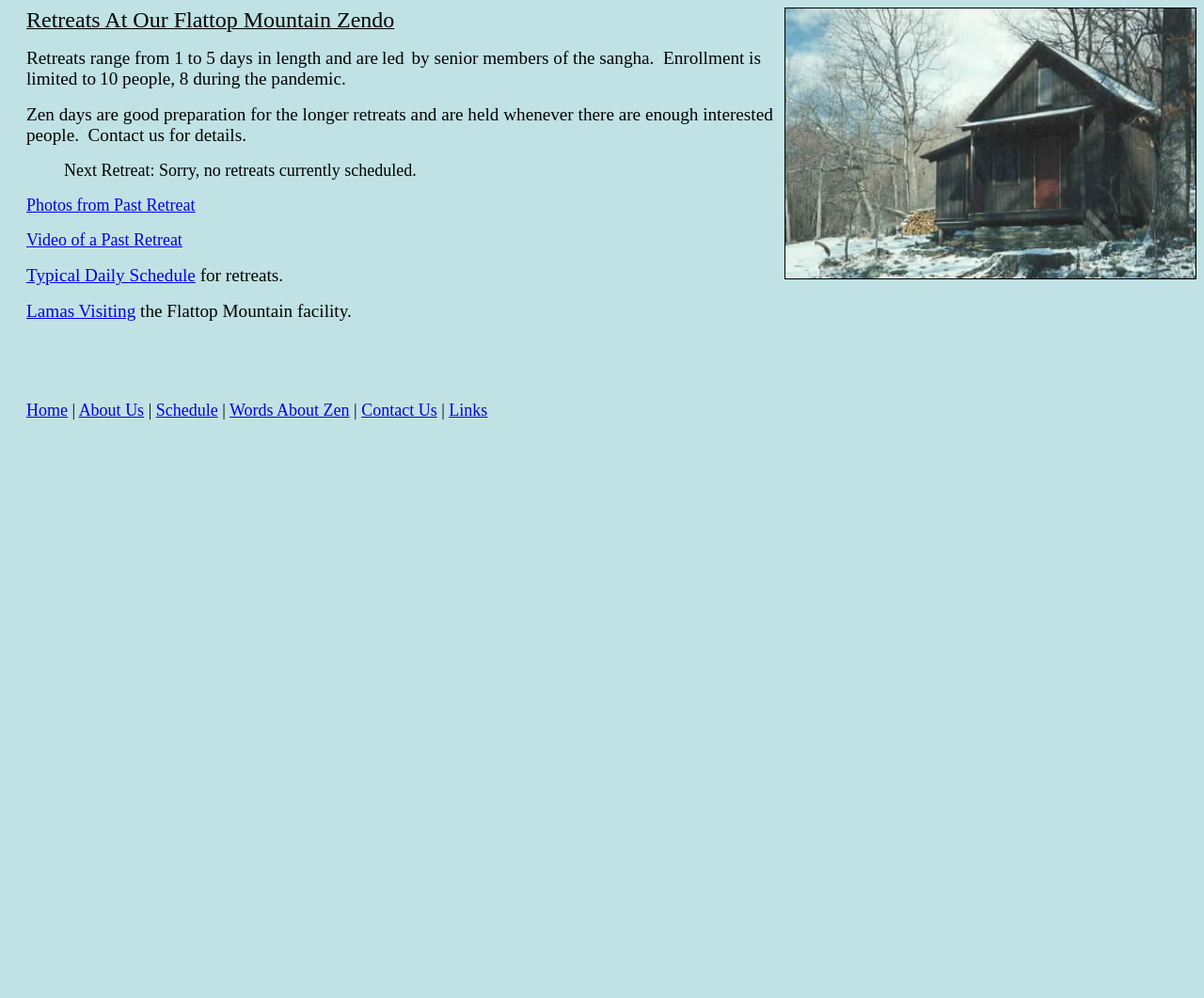Determine the bounding box coordinates of the element that should be clicked to execute the following command: "Contact us for details".

[0.3, 0.402, 0.363, 0.42]